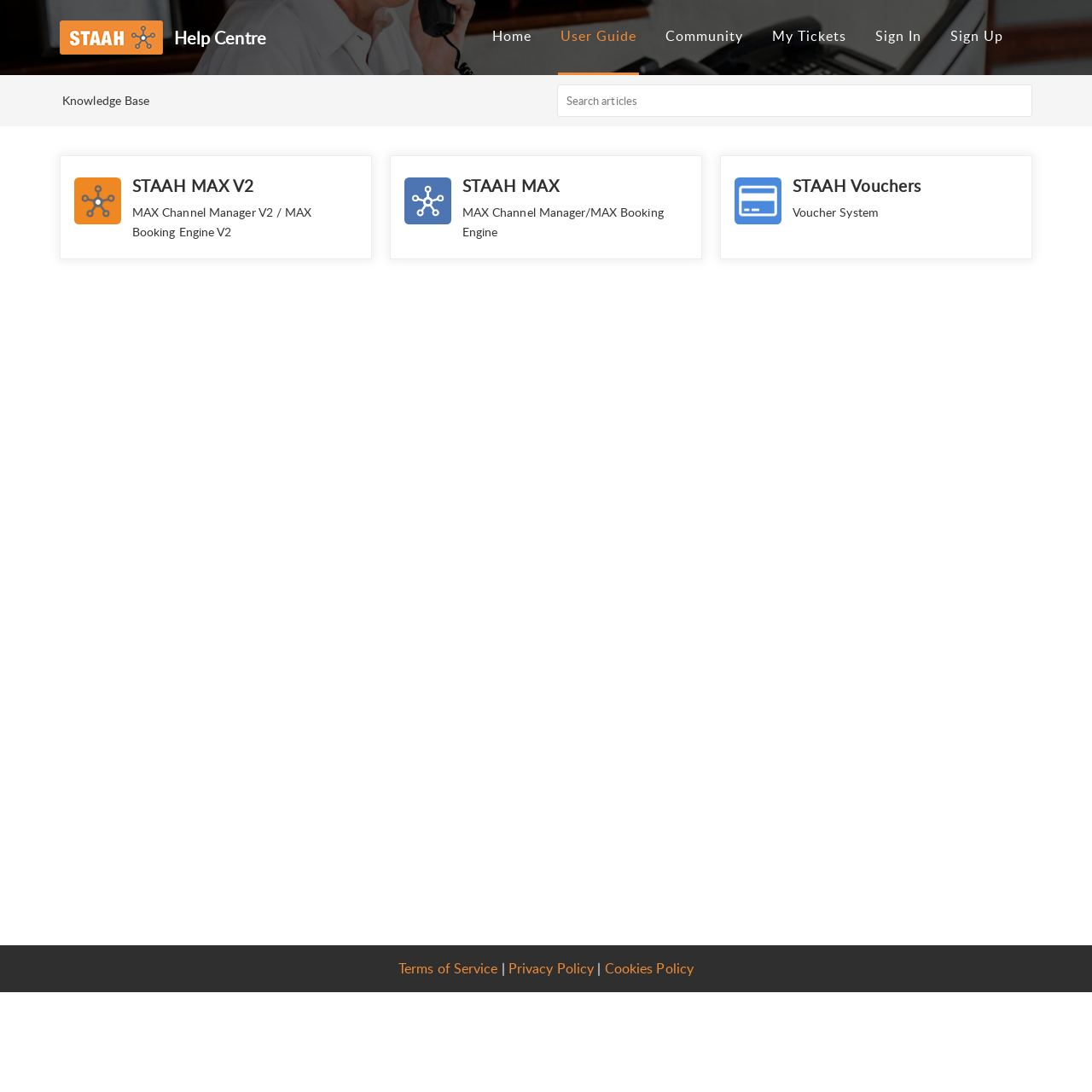Please provide a comprehensive response to the question below by analyzing the image: 
What is the name of the channel manager mentioned on this webpage?

The webpage mentions STAAH MAX as a channel manager, with two versions: V2 and the regular version. There is also a separate section for STAAH Vouchers.